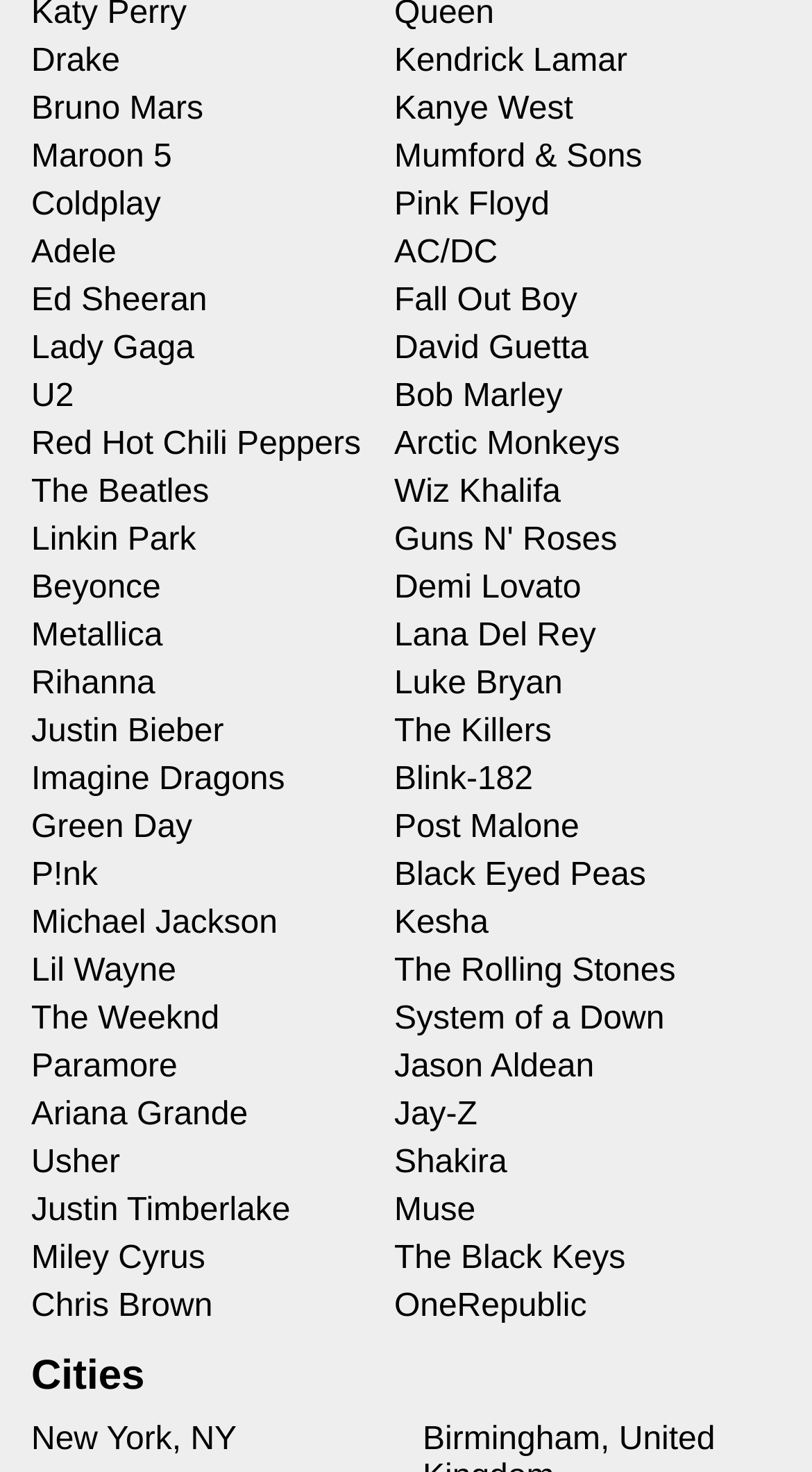Locate the bounding box coordinates of the element that needs to be clicked to carry out the instruction: "Explore New York, NY". The coordinates should be given as four float numbers ranging from 0 to 1, i.e., [left, top, right, bottom].

[0.038, 0.966, 0.292, 0.992]